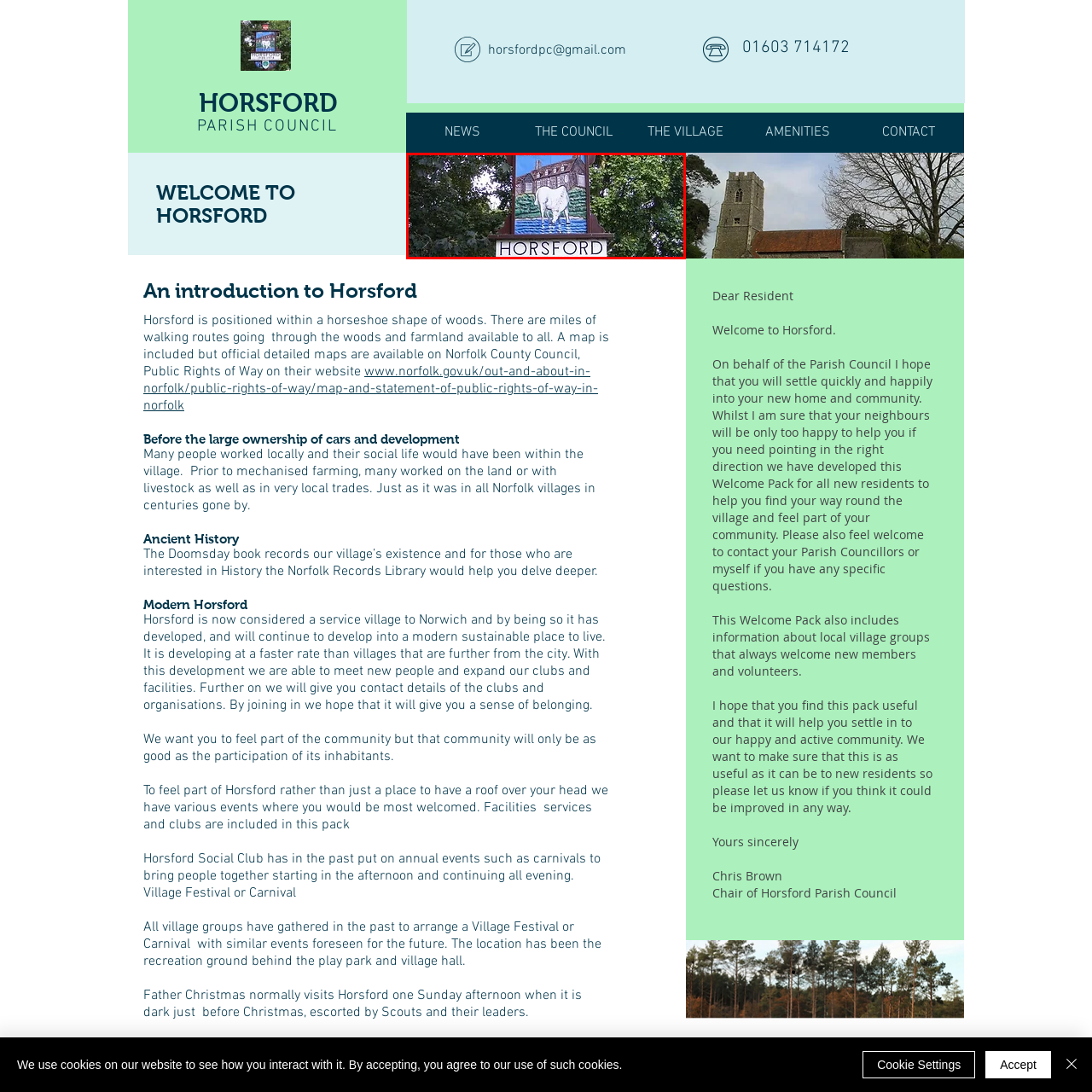Using the image highlighted in the red border, answer the following question concisely with a word or phrase:
What is the background of the village sign?

Lush greenery